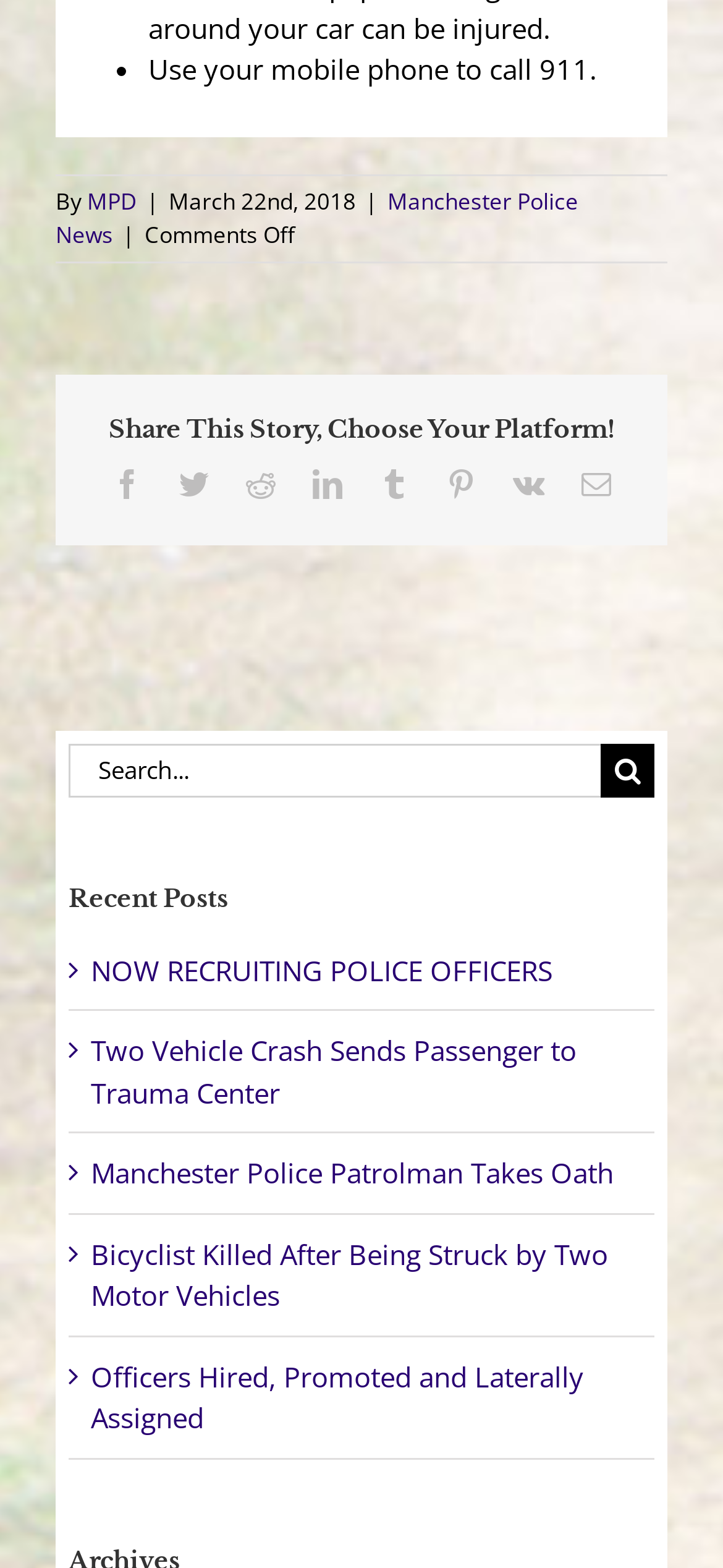Identify the bounding box for the UI element that is described as follows: "aria-label="Search" value=""".

[0.831, 0.474, 0.905, 0.508]